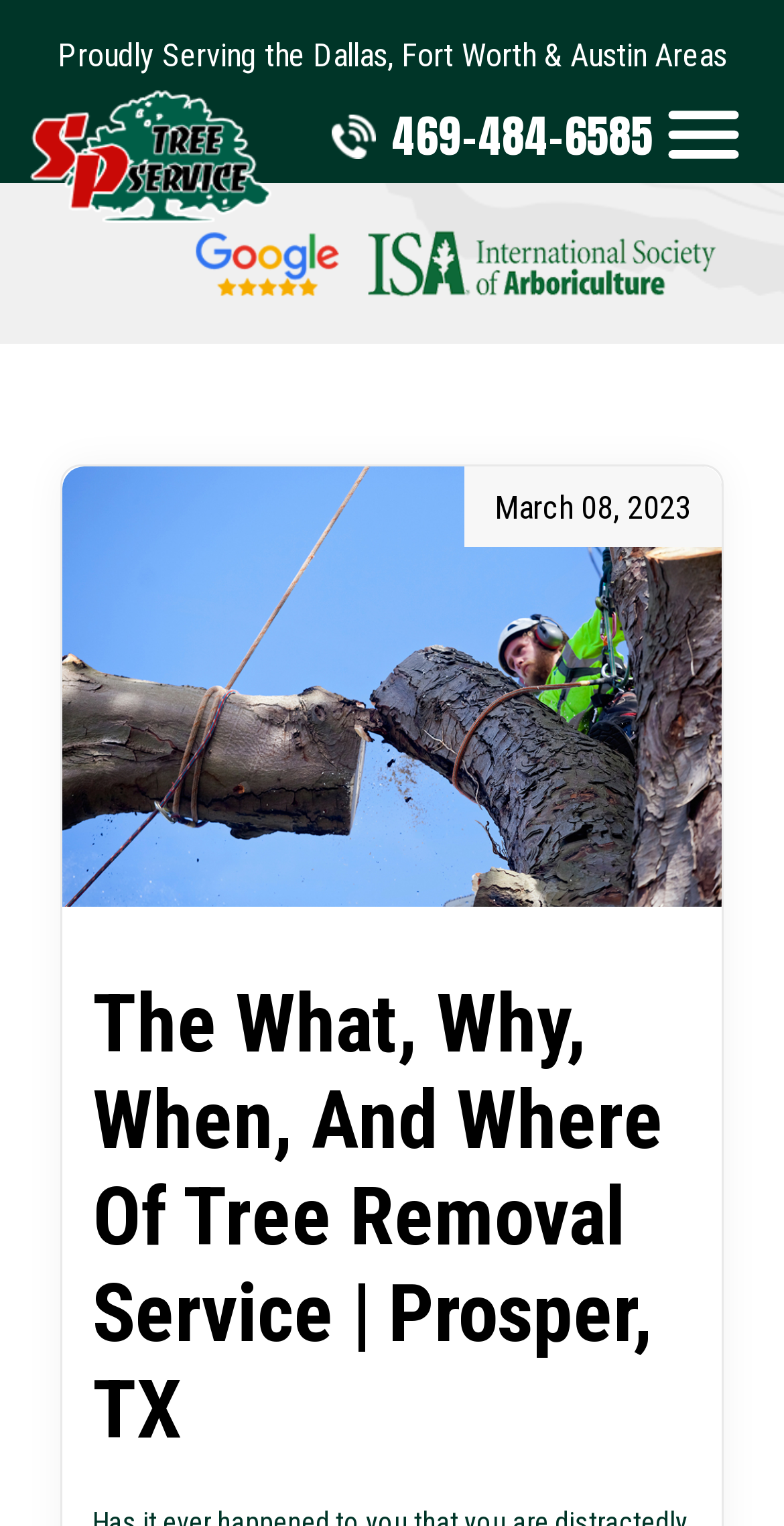Analyze the image and provide a detailed answer to the question: What type of service does S&P Tree Service provide?

I found this information by looking at the link element 'Tree Removal Service Dallas, TX' which is located near the top of the webpage, and also by looking at the heading element 'The What, Why, When, And Where Of Tree Removal Service | Prosper, TX' which is located near the middle of the webpage.